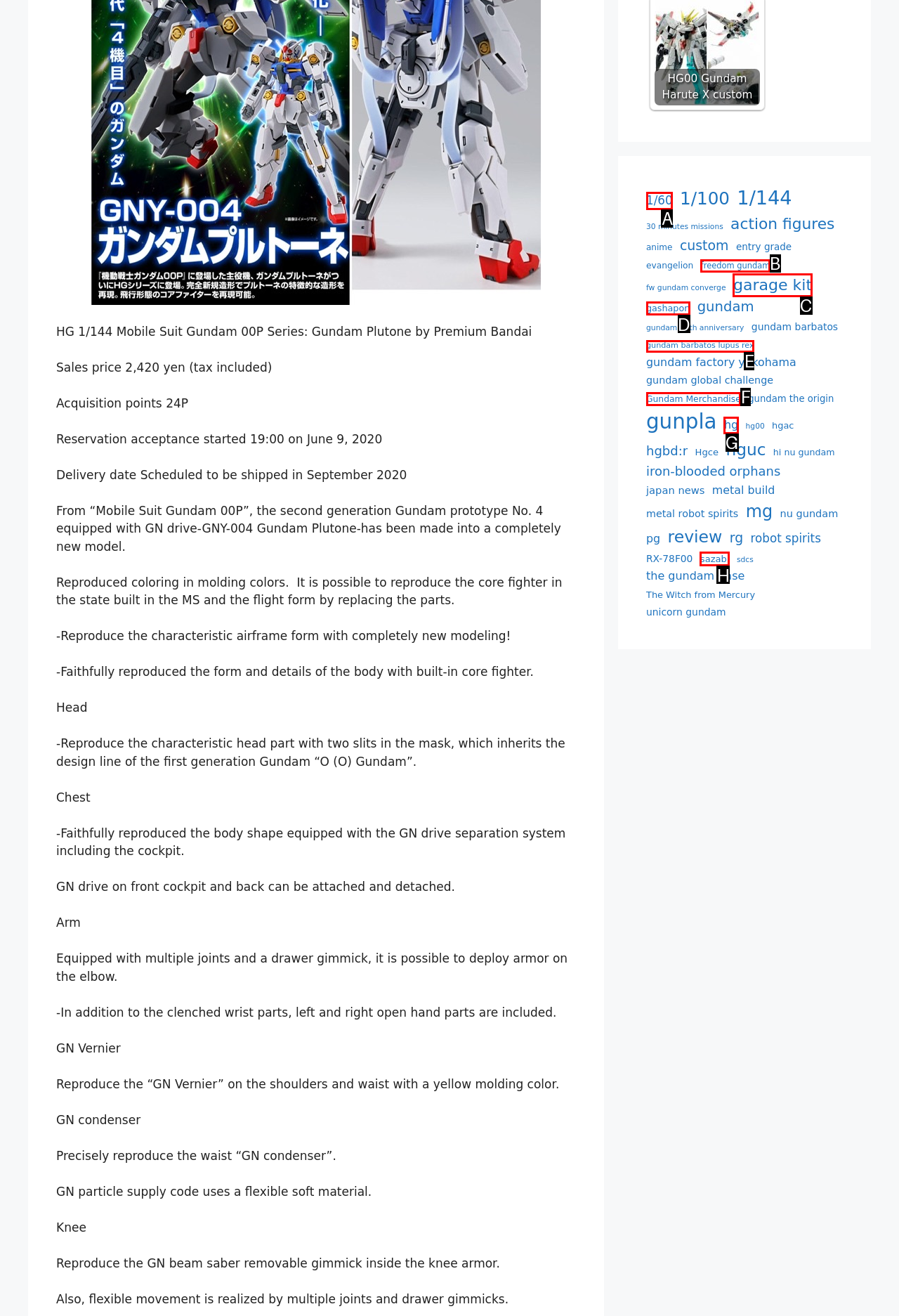Identify the HTML element that corresponds to the description: gundam barbatos lupus rex Provide the letter of the matching option directly from the choices.

E